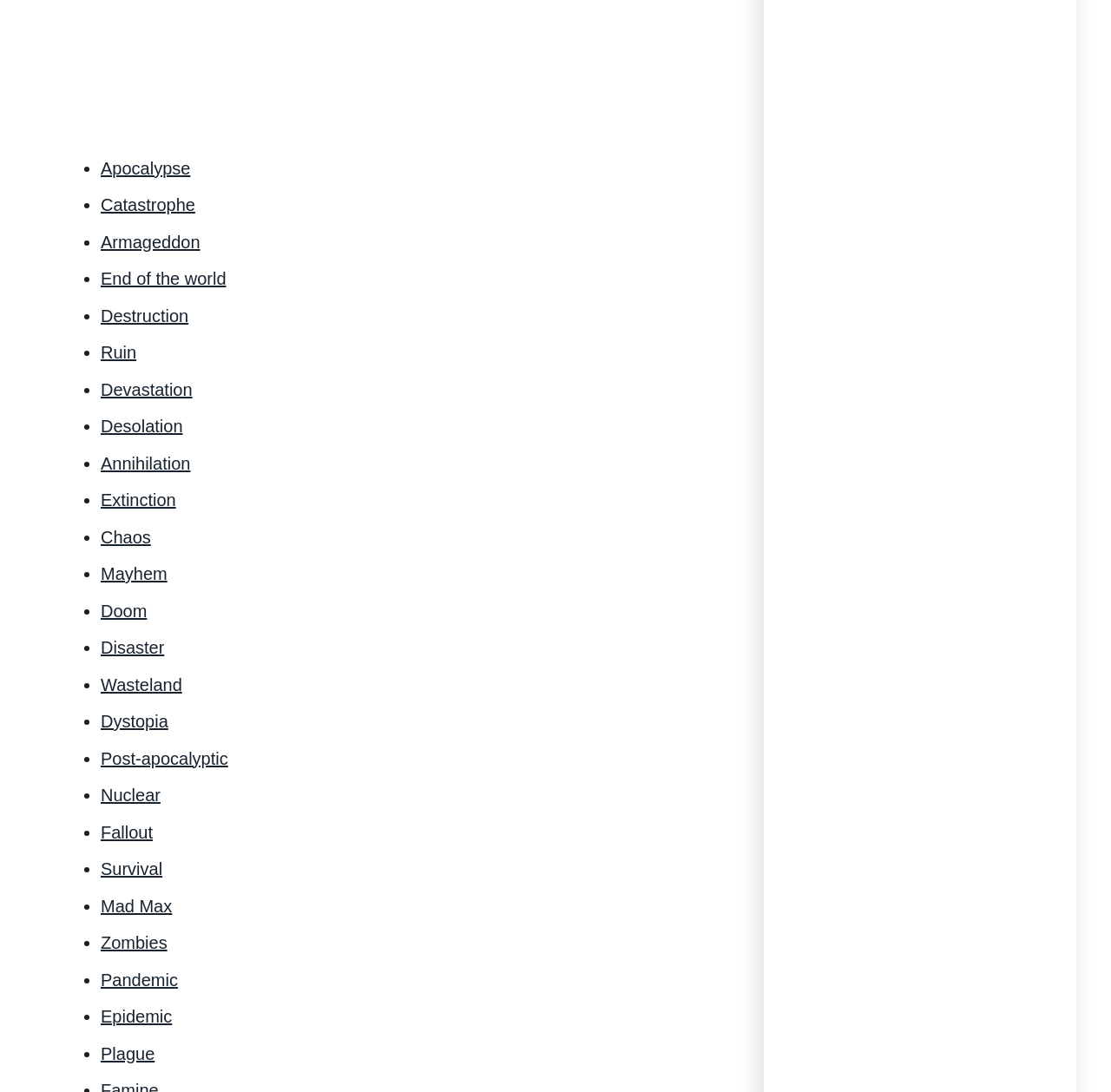Please find the bounding box coordinates of the element that needs to be clicked to perform the following instruction: "Click Chaos". The bounding box coordinates should be four float numbers between 0 and 1, represented as [left, top, right, bottom].

[0.091, 0.483, 0.136, 0.5]